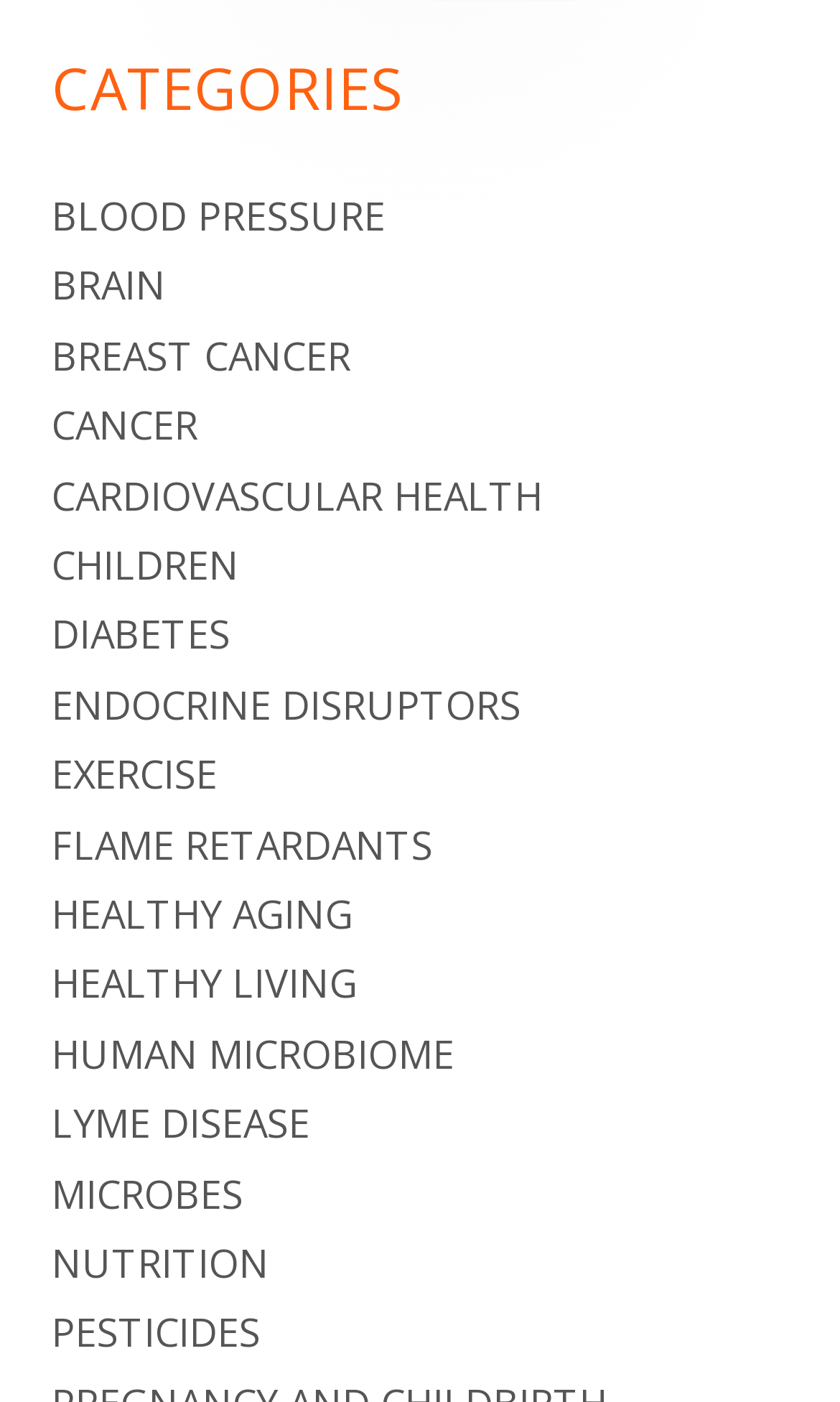What is the first category listed?
Please provide a single word or phrase as the answer based on the screenshot.

BLOOD PRESSURE